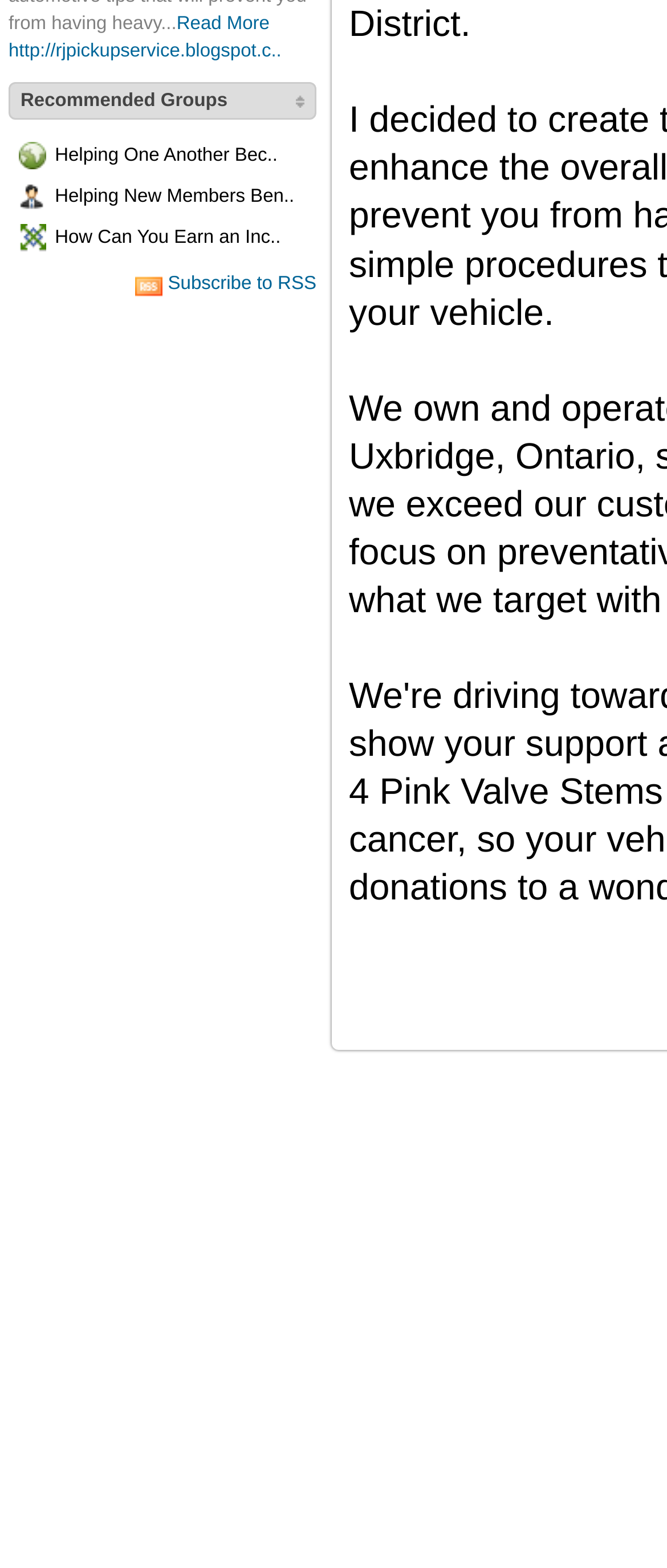Based on the description "Subscribe to RSS", find the bounding box of the specified UI element.

[0.252, 0.175, 0.474, 0.188]